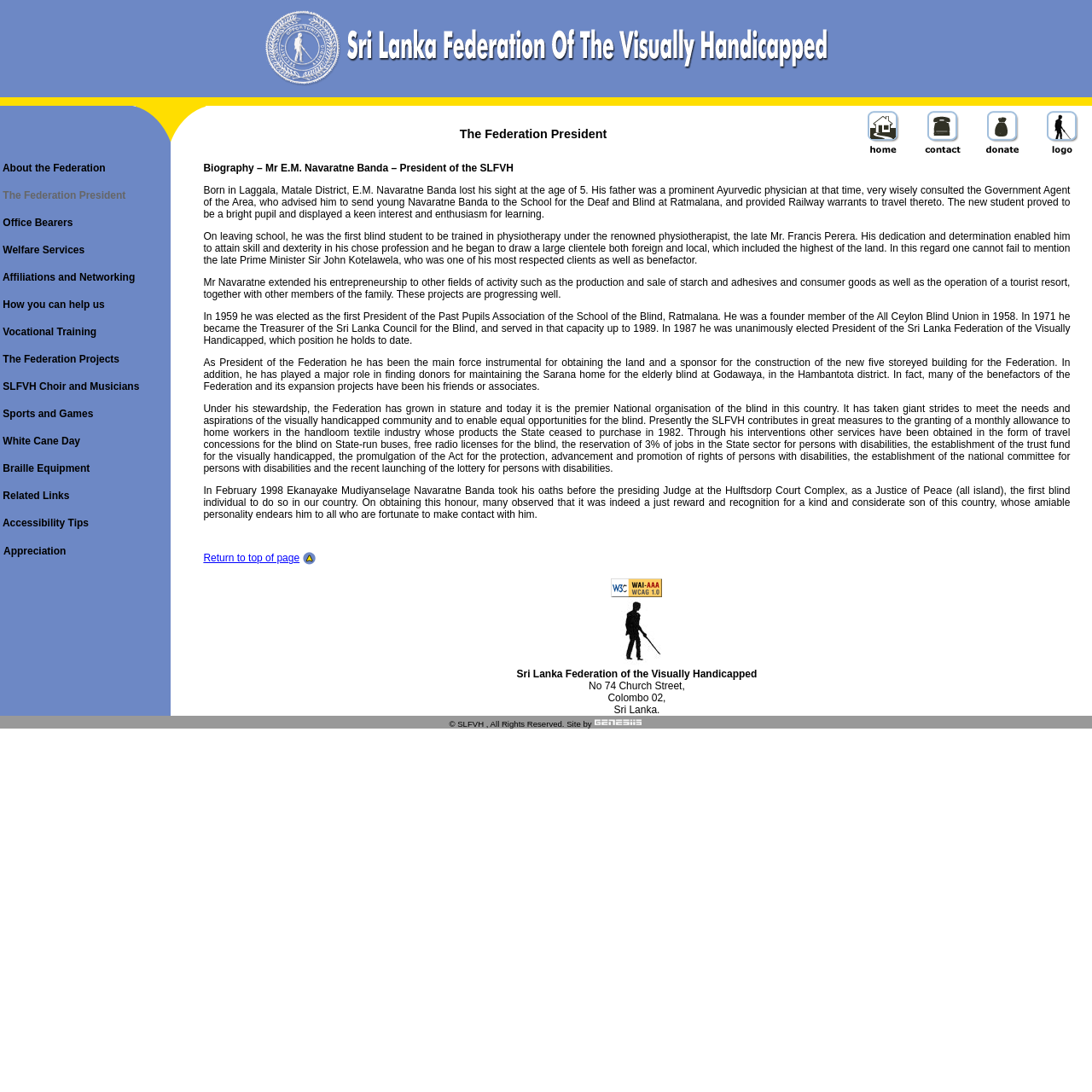Determine the bounding box coordinates of the section to be clicked to follow the instruction: "Click the home icon". The coordinates should be given as four float numbers between 0 and 1, formatted as [left, top, right, bottom].

[0.781, 0.097, 0.836, 0.148]